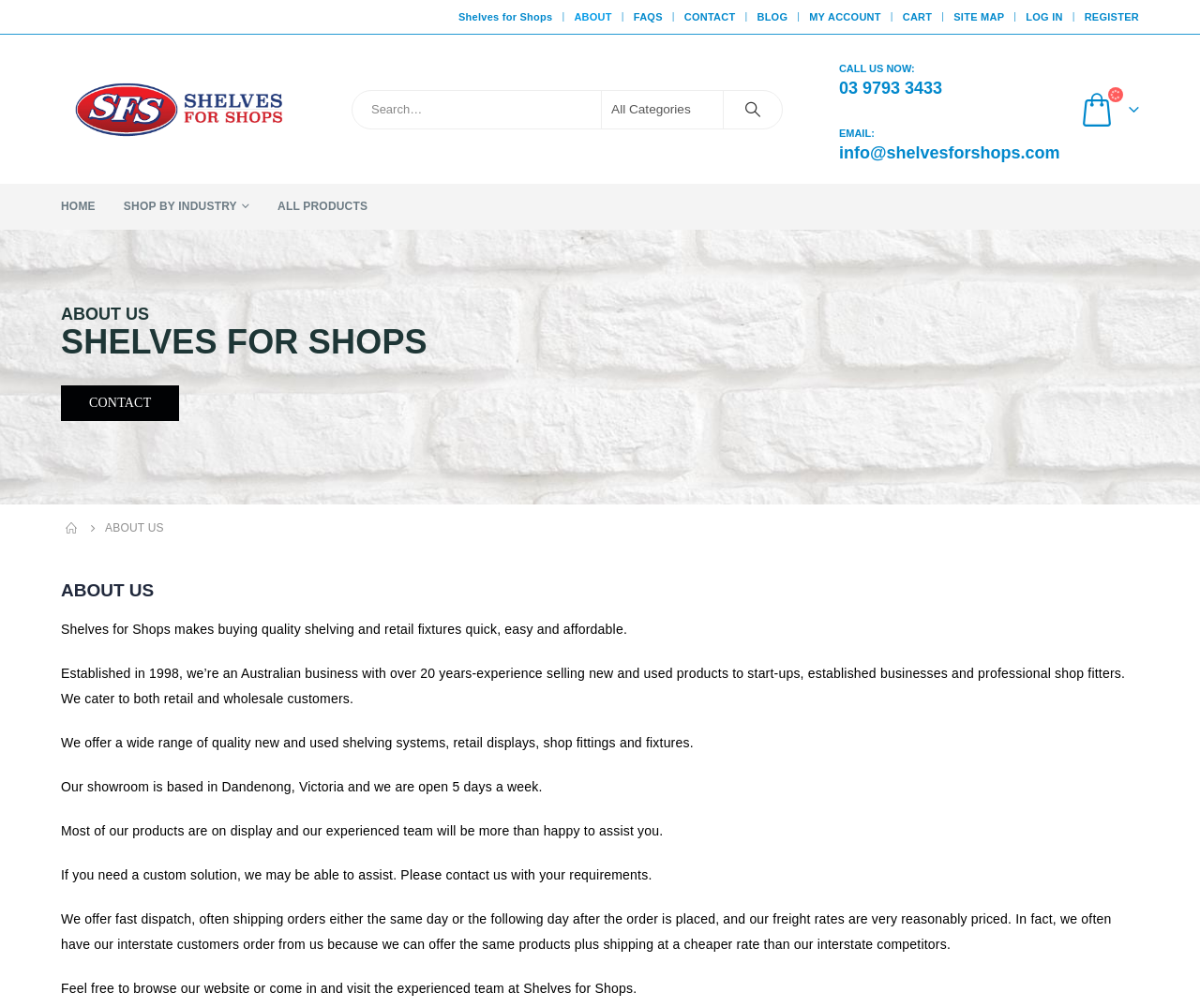Locate the bounding box coordinates of the area you need to click to fulfill this instruction: 'Go to home page'. The coordinates must be in the form of four float numbers ranging from 0 to 1: [left, top, right, bottom].

[0.051, 0.182, 0.08, 0.228]